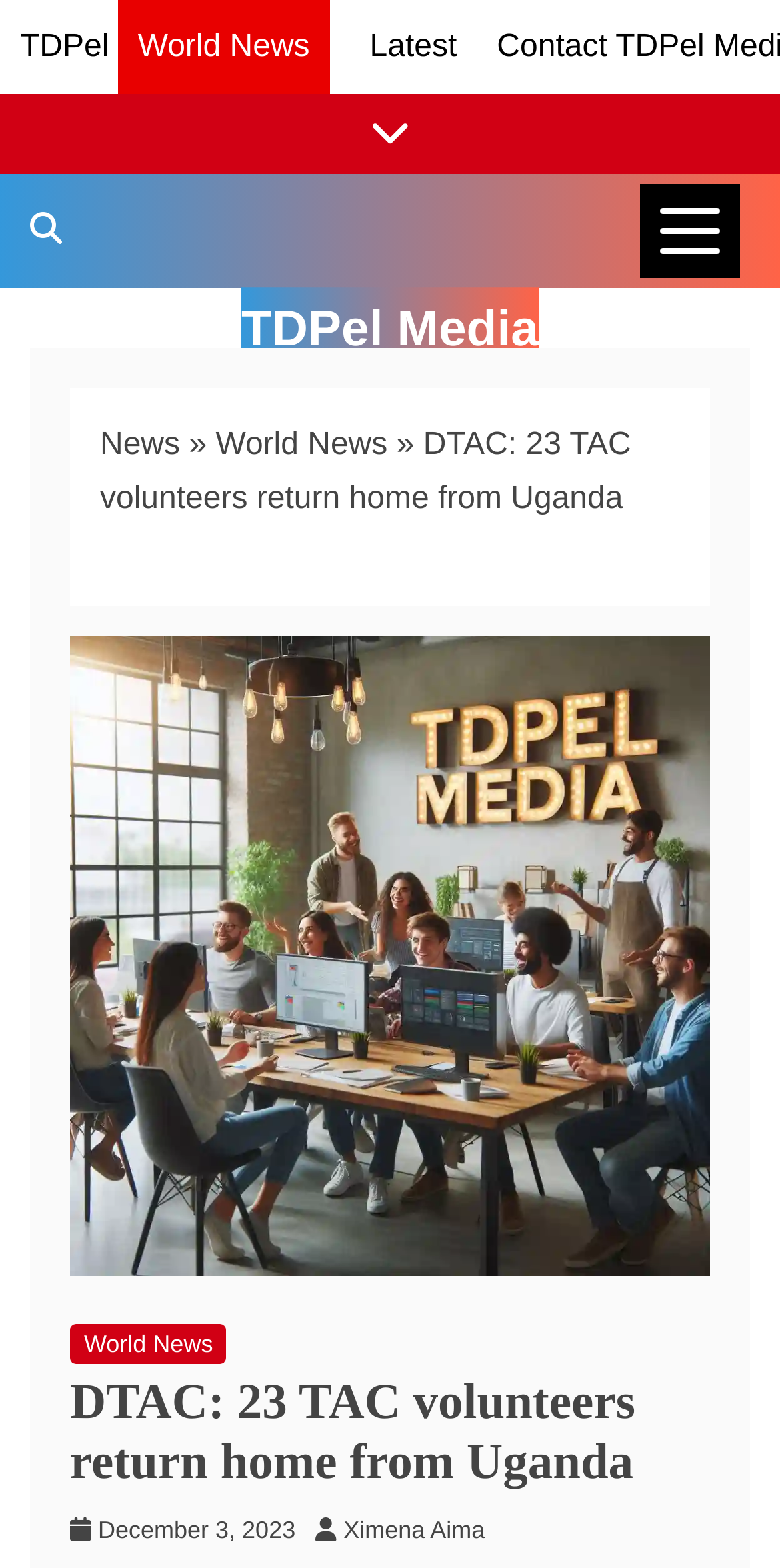Ascertain the bounding box coordinates for the UI element detailed here: "World News". The coordinates should be provided as [left, top, right, bottom] with each value being a float between 0 and 1.

[0.276, 0.273, 0.497, 0.295]